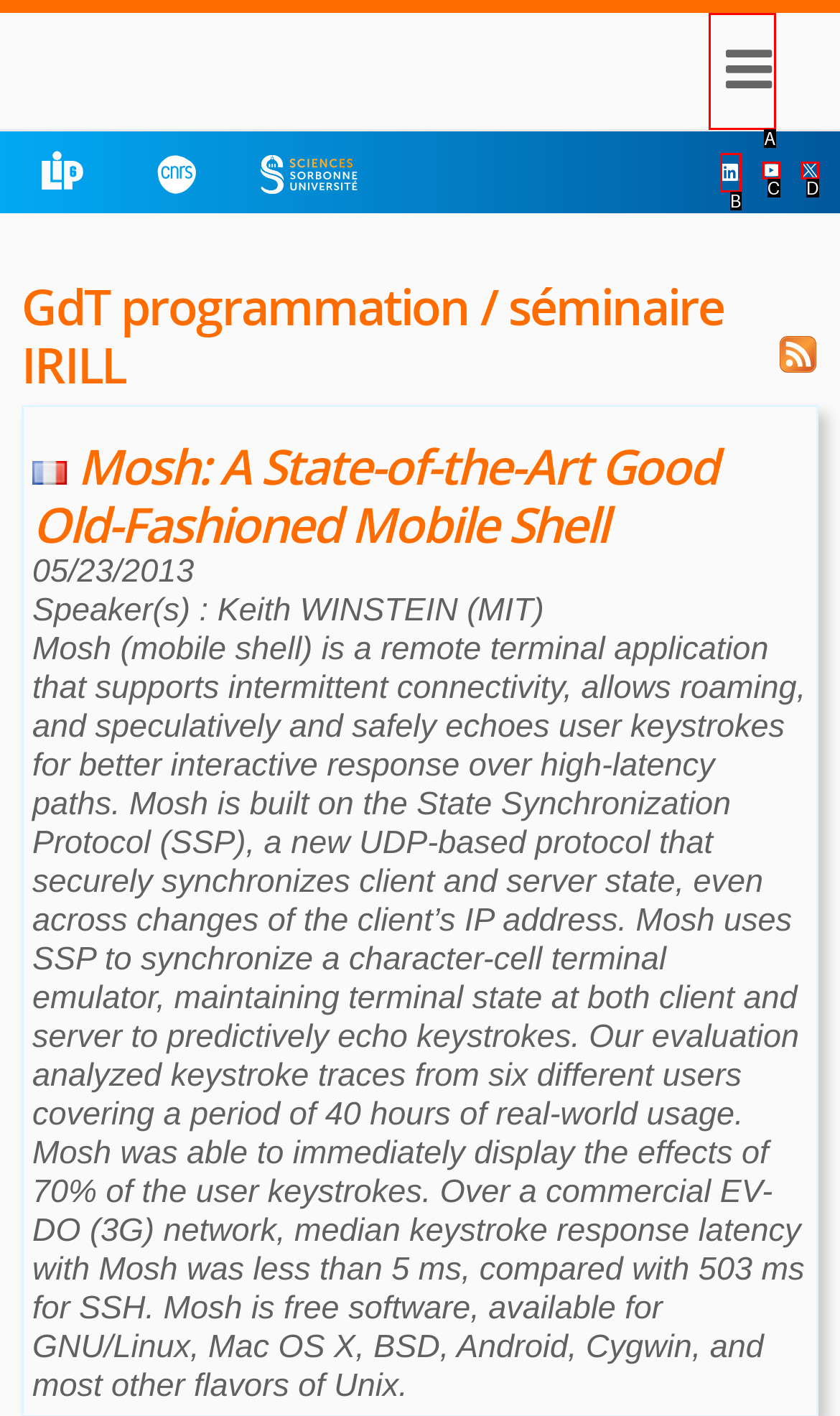Choose the letter that best represents the description: title="Follow on X". Provide the letter as your response.

D